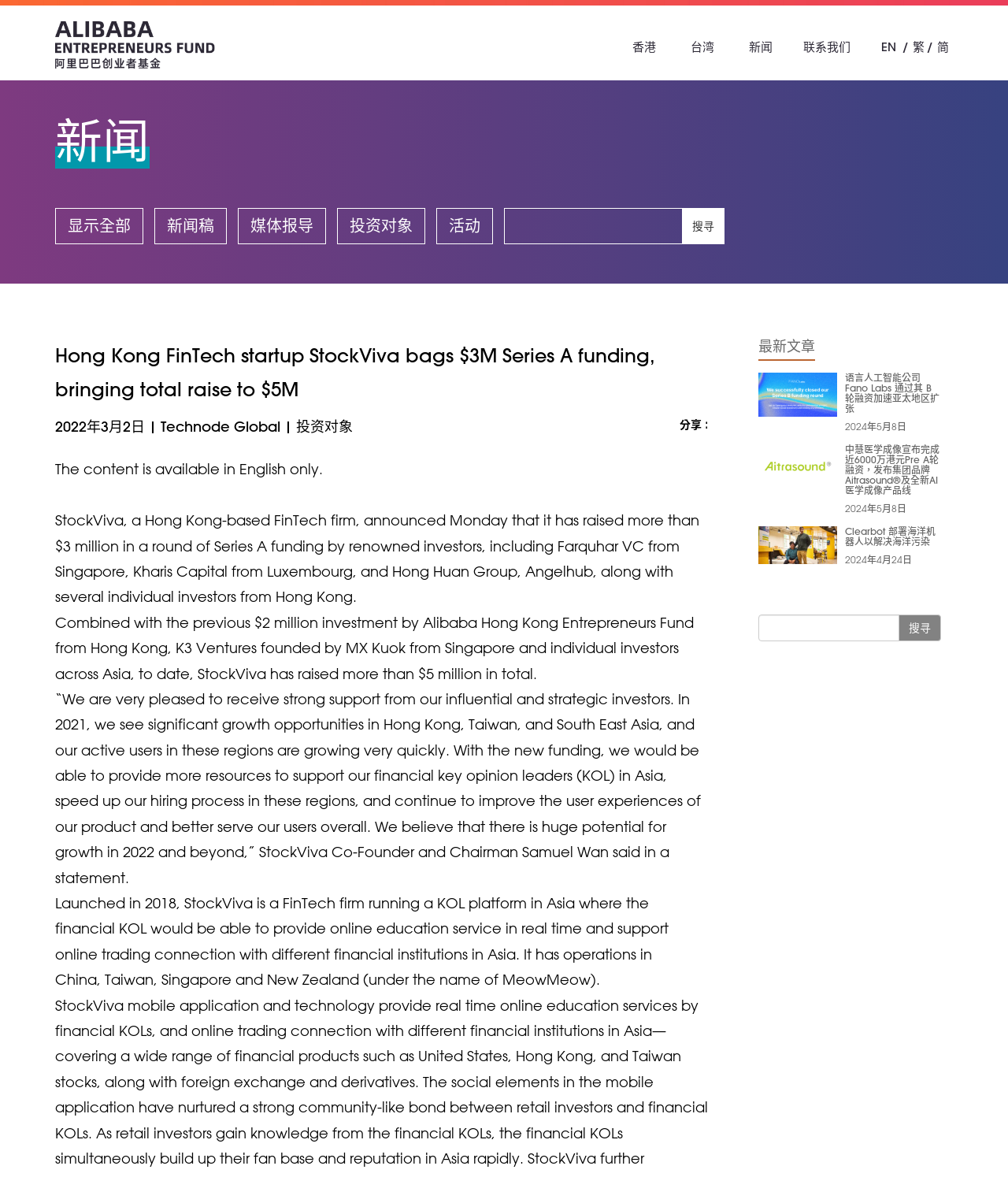What is the date of the latest news article?
Please respond to the question with as much detail as possible.

I looked for the date associated with the first news article on the page, and it is 2022年3月2日.